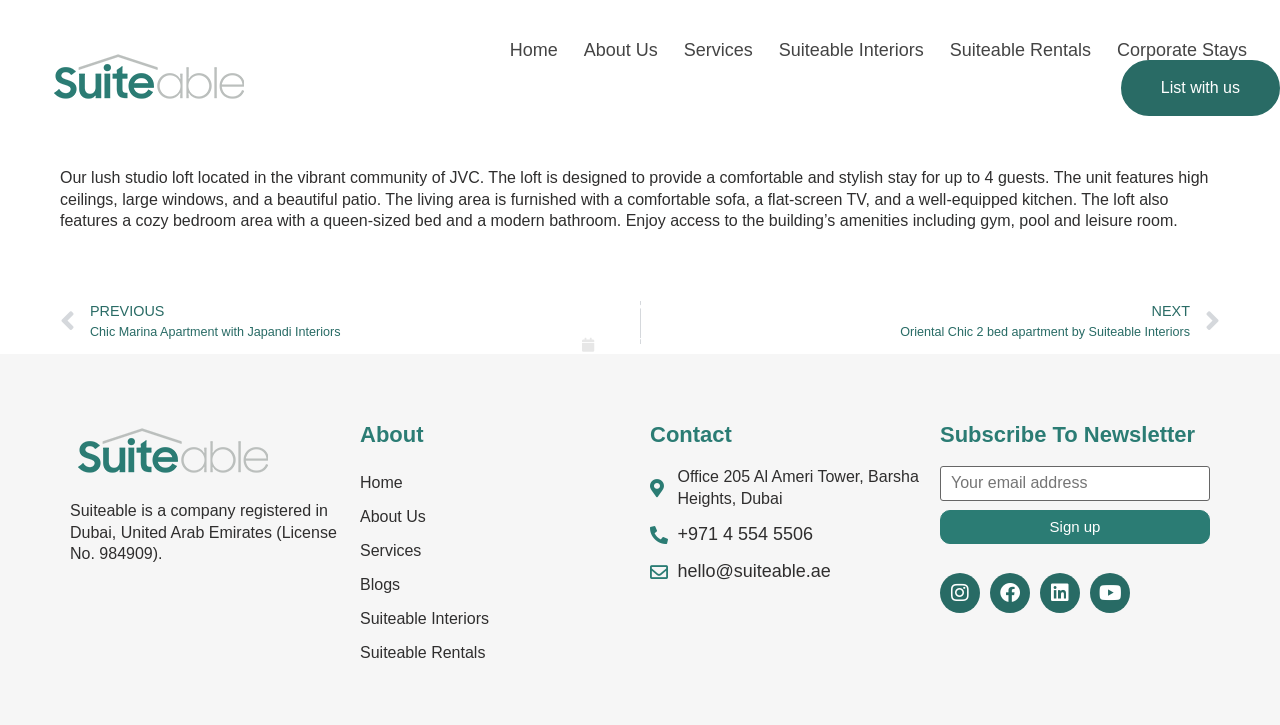What is the purpose of the 'Sign up' button?
Use the image to give a comprehensive and detailed response to the question.

The 'Sign up' button is located in the 'Subscribe To Newsletter' section, indicating that its purpose is to allow users to subscribe to the newsletter by providing their email address in the adjacent textbox.